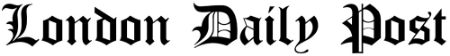What is the likely purpose of the logo?
Using the image as a reference, answer with just one word or a short phrase.

Recognizable brand mark